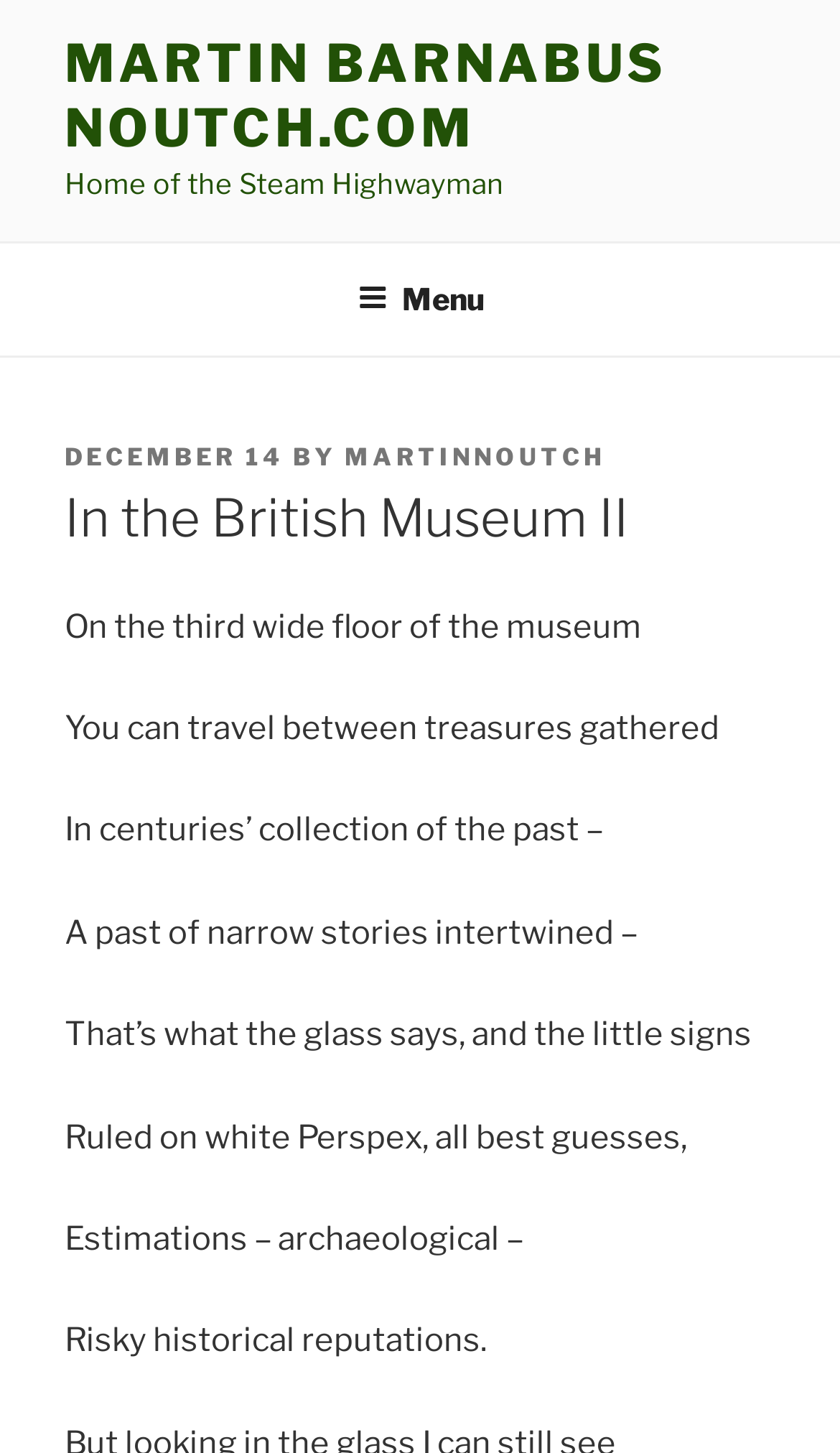Using the provided element description: "Tercero, José", determine the bounding box coordinates of the corresponding UI element in the screenshot.

None